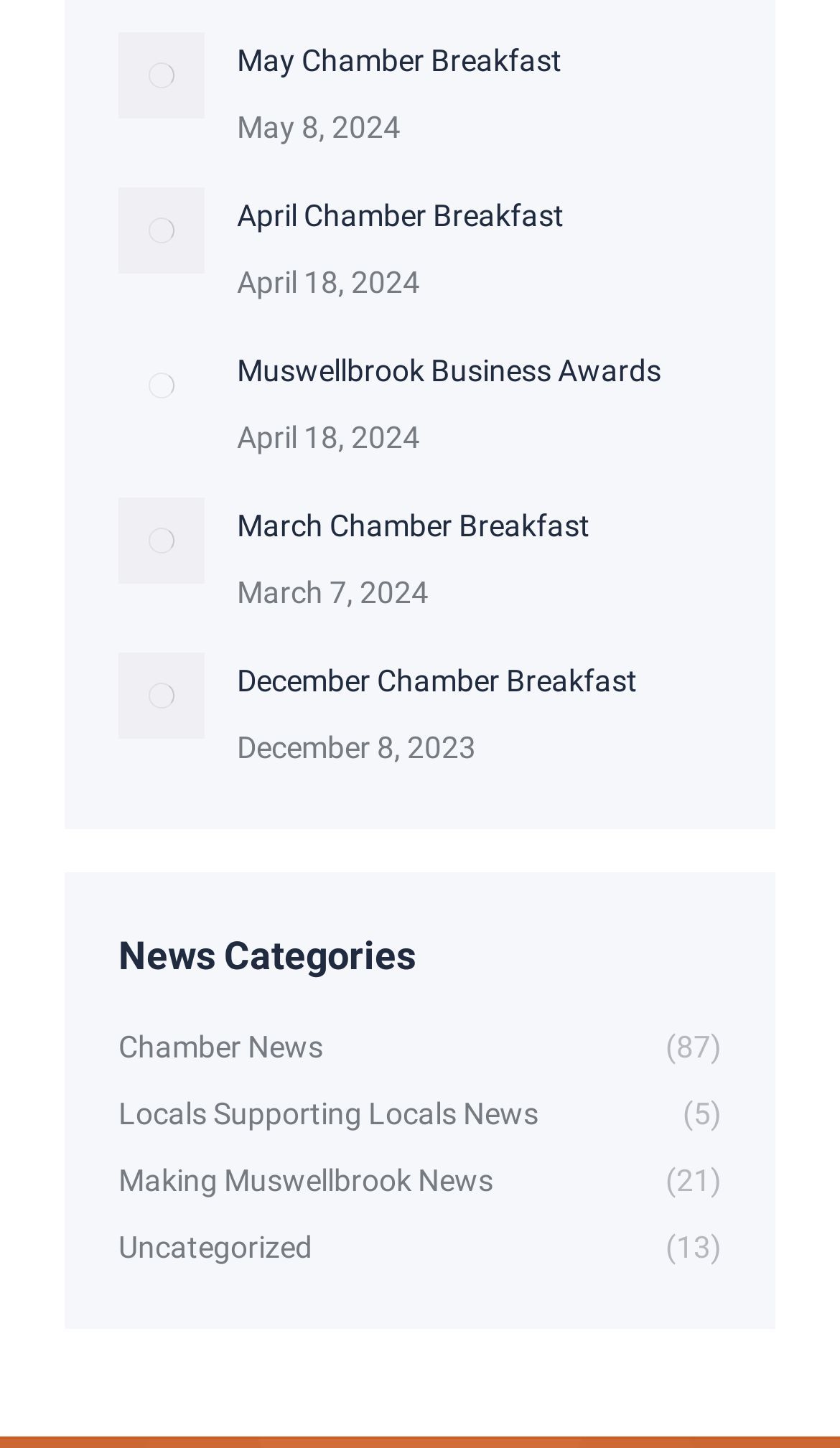Please give the bounding box coordinates of the area that should be clicked to fulfill the following instruction: "read Muswellbrook Business Awards". The coordinates should be in the format of four float numbers from 0 to 1, i.e., [left, top, right, bottom].

[0.282, 0.237, 0.787, 0.275]